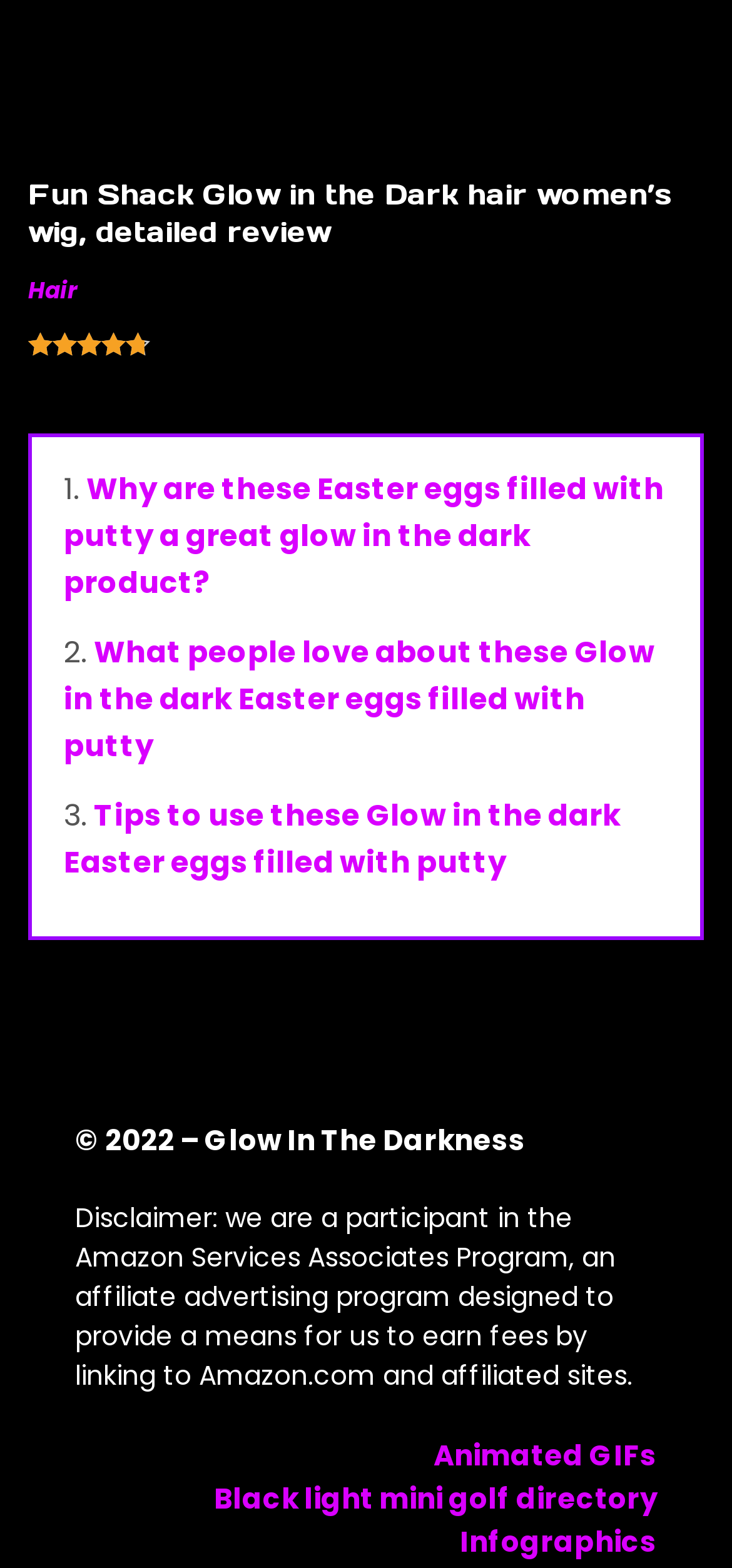Based on the image, give a detailed response to the question: What is the name of the affiliate program mentioned on this page?

The disclaimer text at the bottom of the page mentions that the website is a participant in an affiliate advertising program. The name of the program is specified as 'Amazon Services Associates Program'.